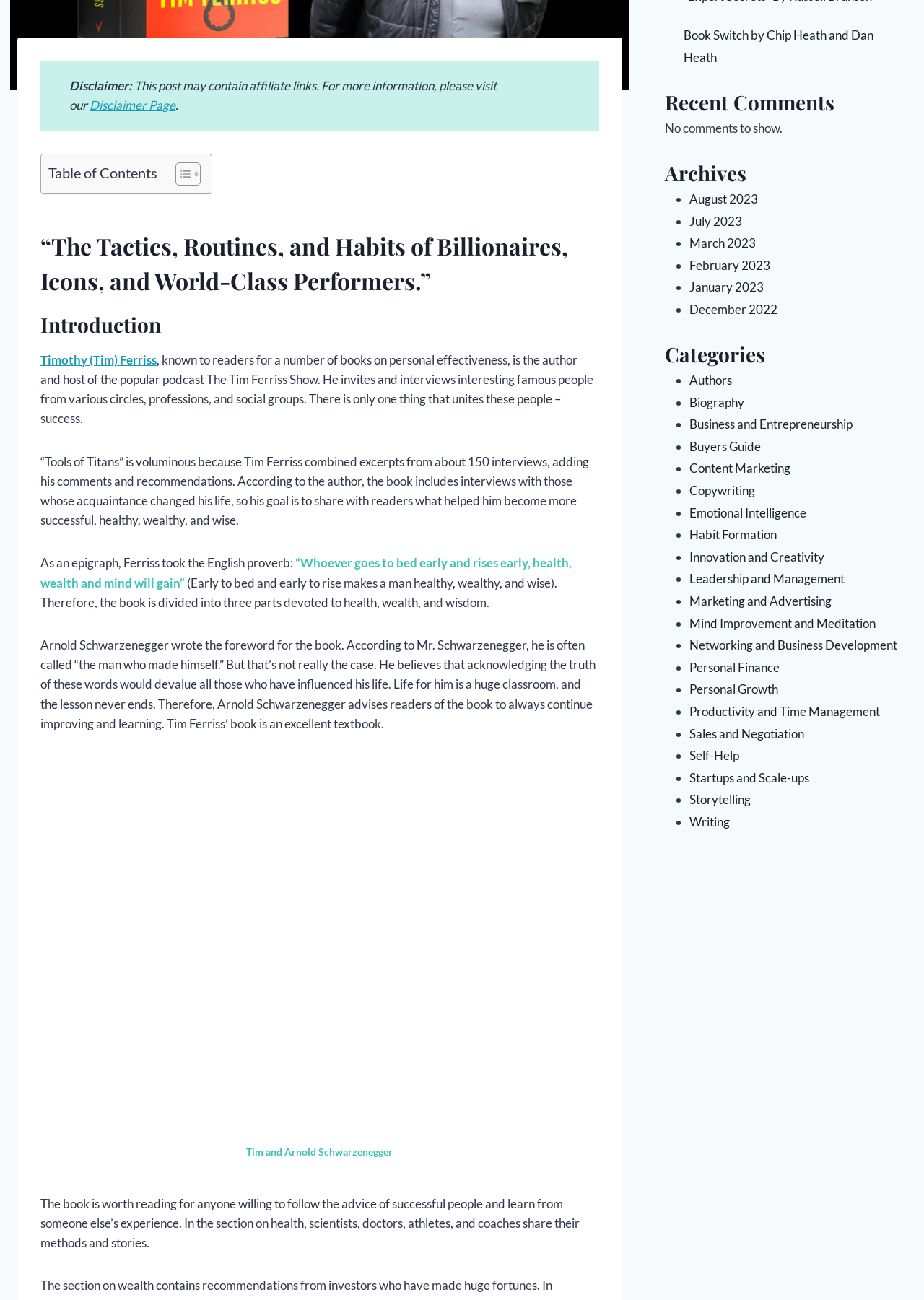Find the bounding box of the UI element described as follows: "Storytelling".

[0.746, 0.609, 0.812, 0.621]